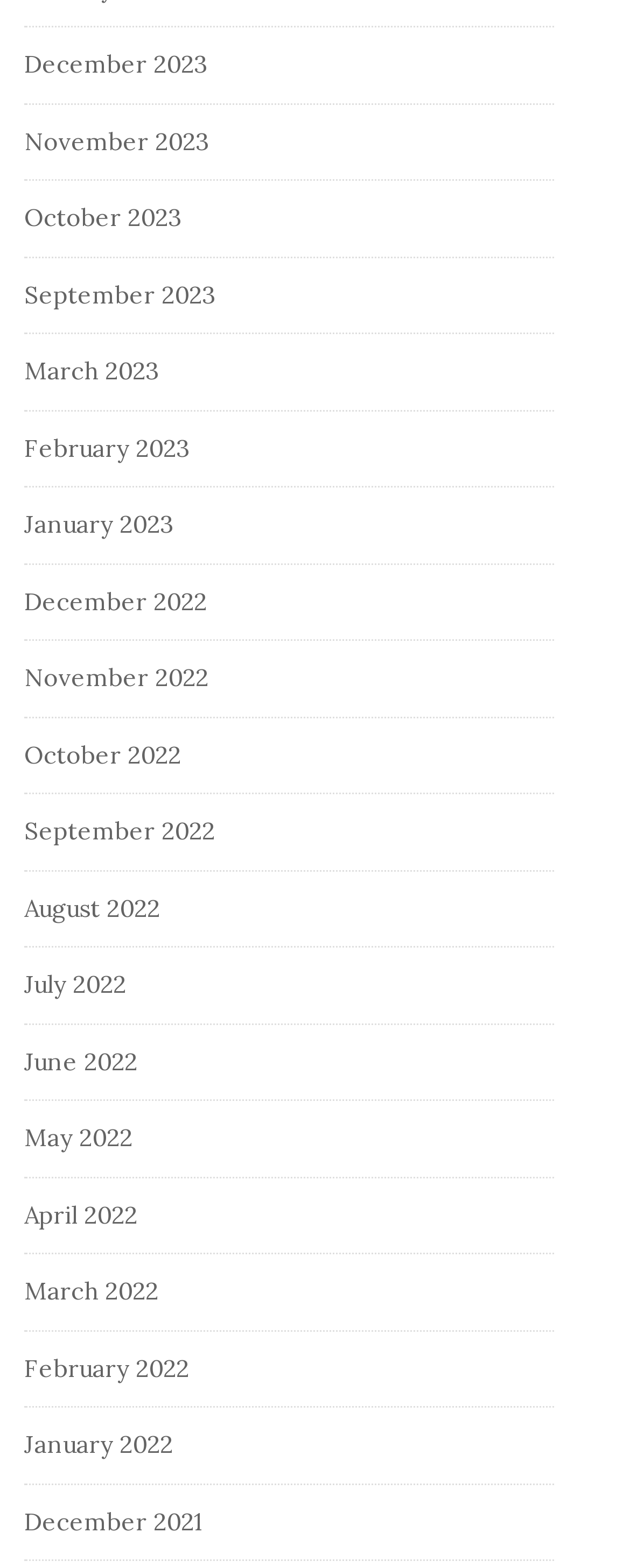Can you look at the image and give a comprehensive answer to the question:
Are the months listed in chronological order?

I checked the list of links and found that the months are not listed in chronological order. The latest months are at the top, and the earliest months are at the bottom.